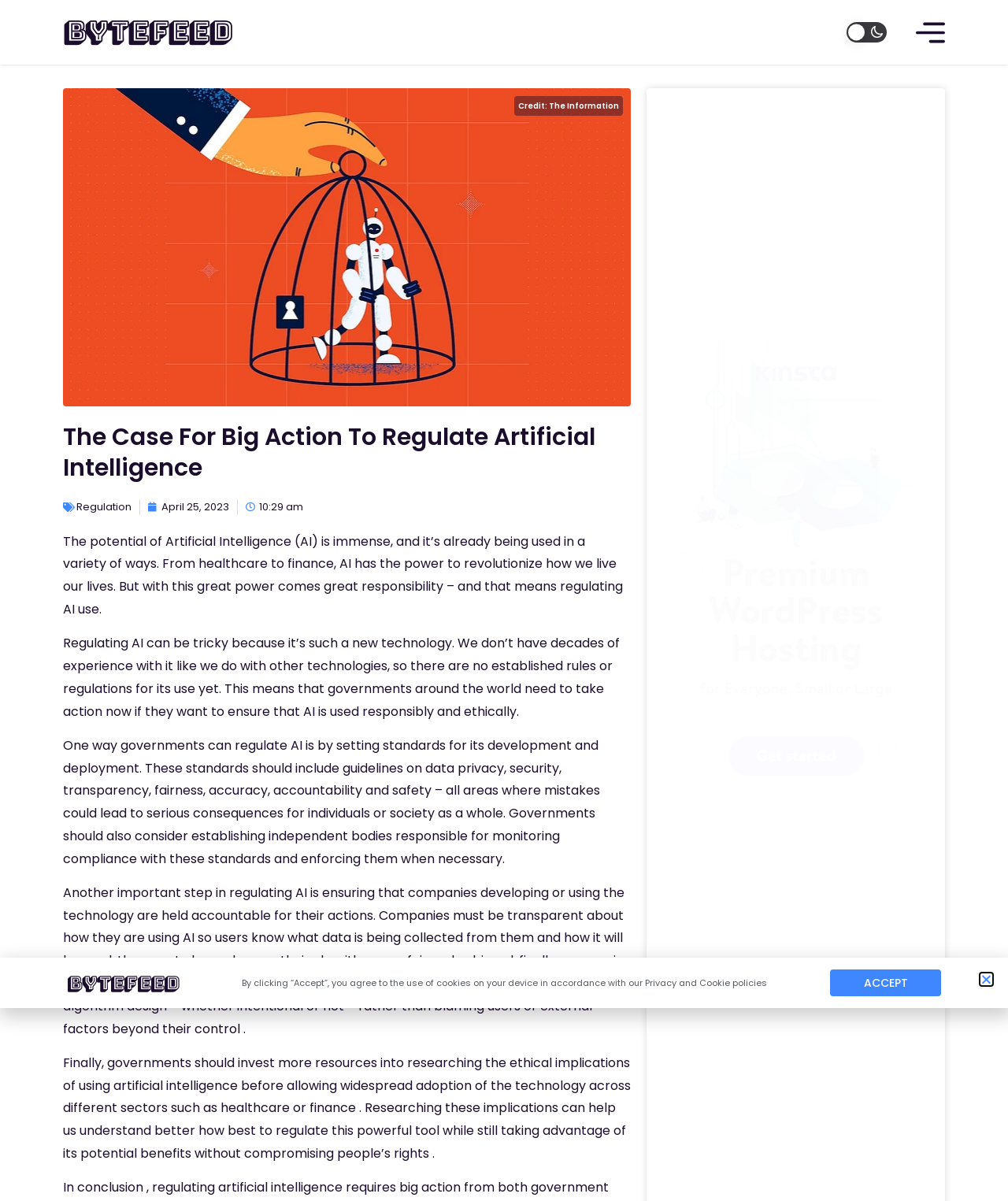Extract the bounding box coordinates of the UI element described: "Regulation". Provide the coordinates in the format [left, top, right, bottom] with values ranging from 0 to 1.

[0.076, 0.416, 0.13, 0.428]